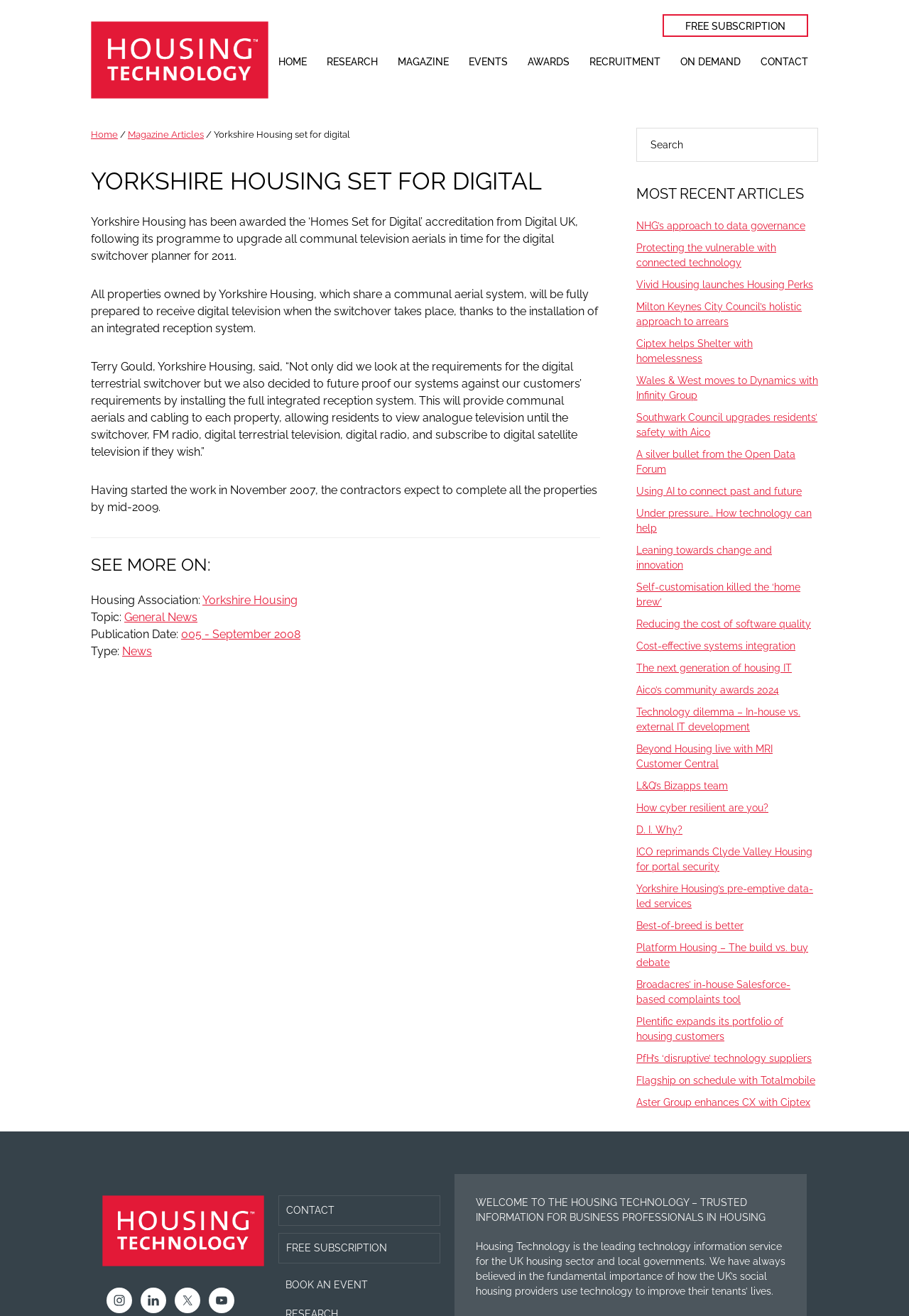Determine the coordinates of the bounding box that should be clicked to complete the instruction: "Click the Join LEGS link". The coordinates should be represented by four float numbers between 0 and 1: [left, top, right, bottom].

None